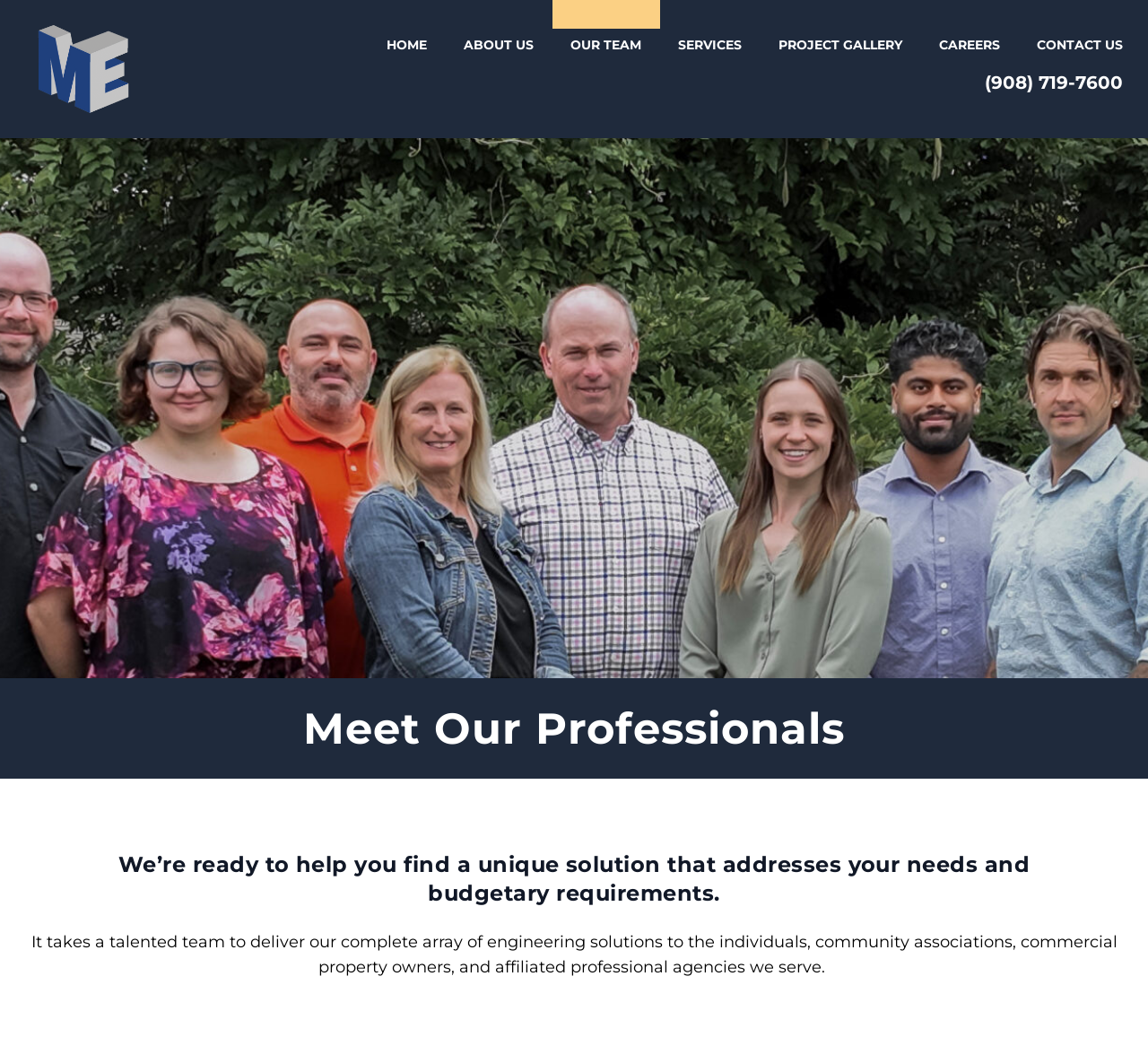Determine the bounding box of the UI component based on this description: "Careers". The bounding box coordinates should be four float values between 0 and 1, i.e., [left, top, right, bottom].

[0.802, 0.027, 0.887, 0.058]